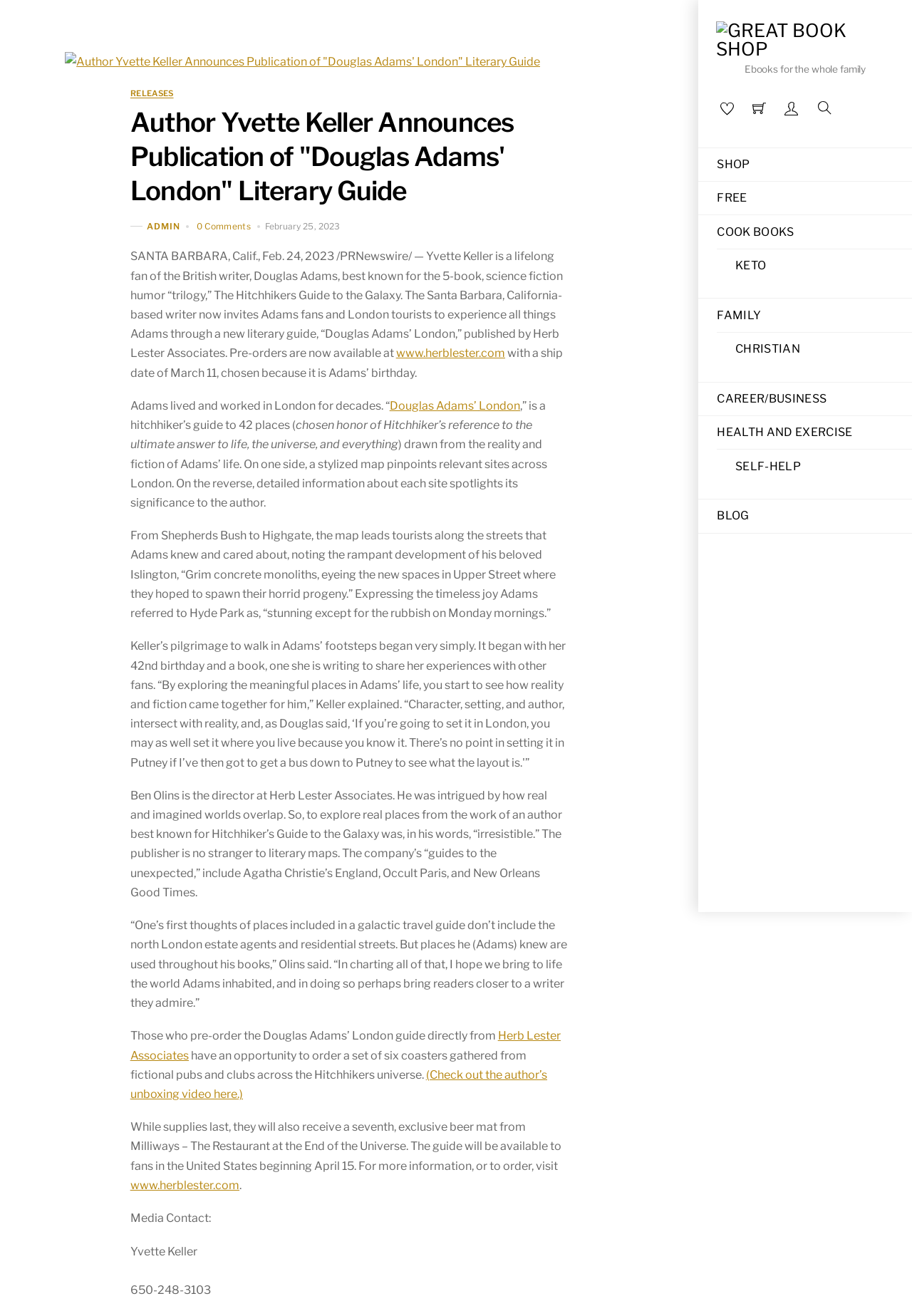Identify the title of the webpage and provide its text content.

Author Yvette Keller Announces Publication of "Douglas Adams' London" Literary Guide